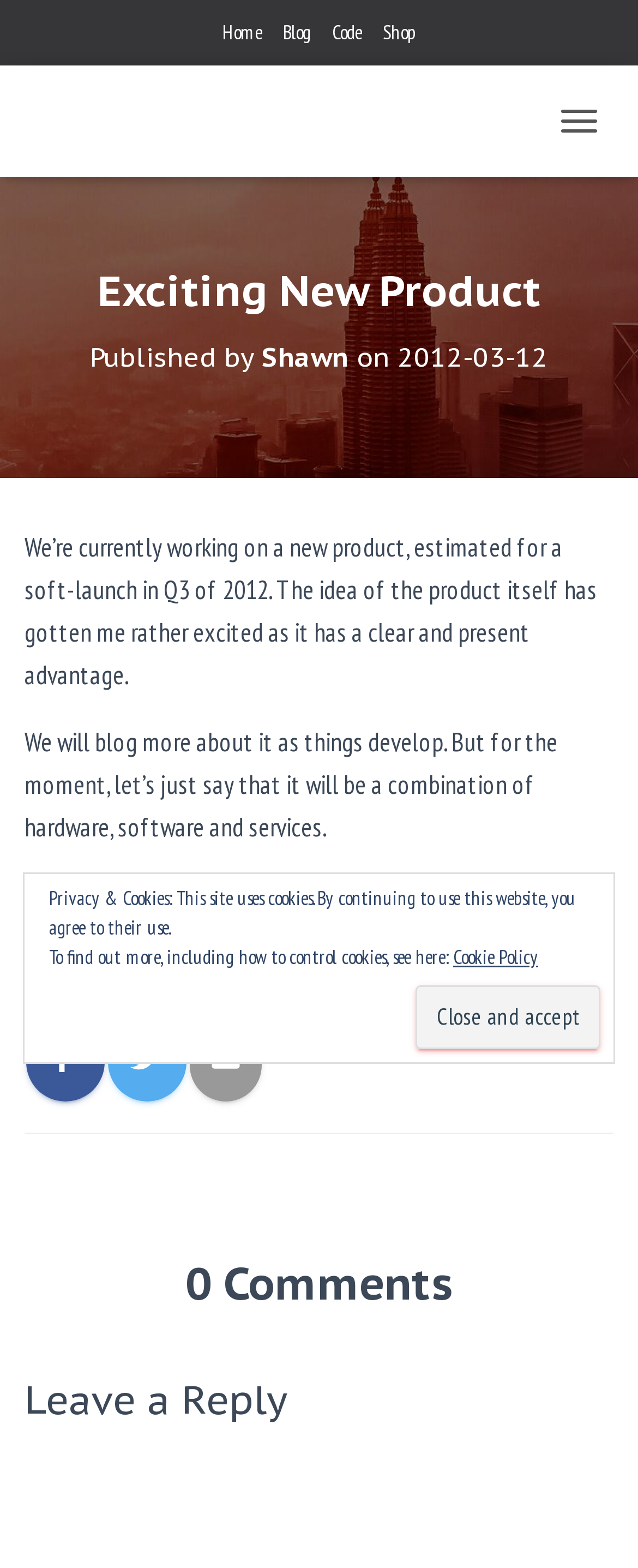Give a concise answer using one word or a phrase to the following question:
How many headings are there on the webpage?

3